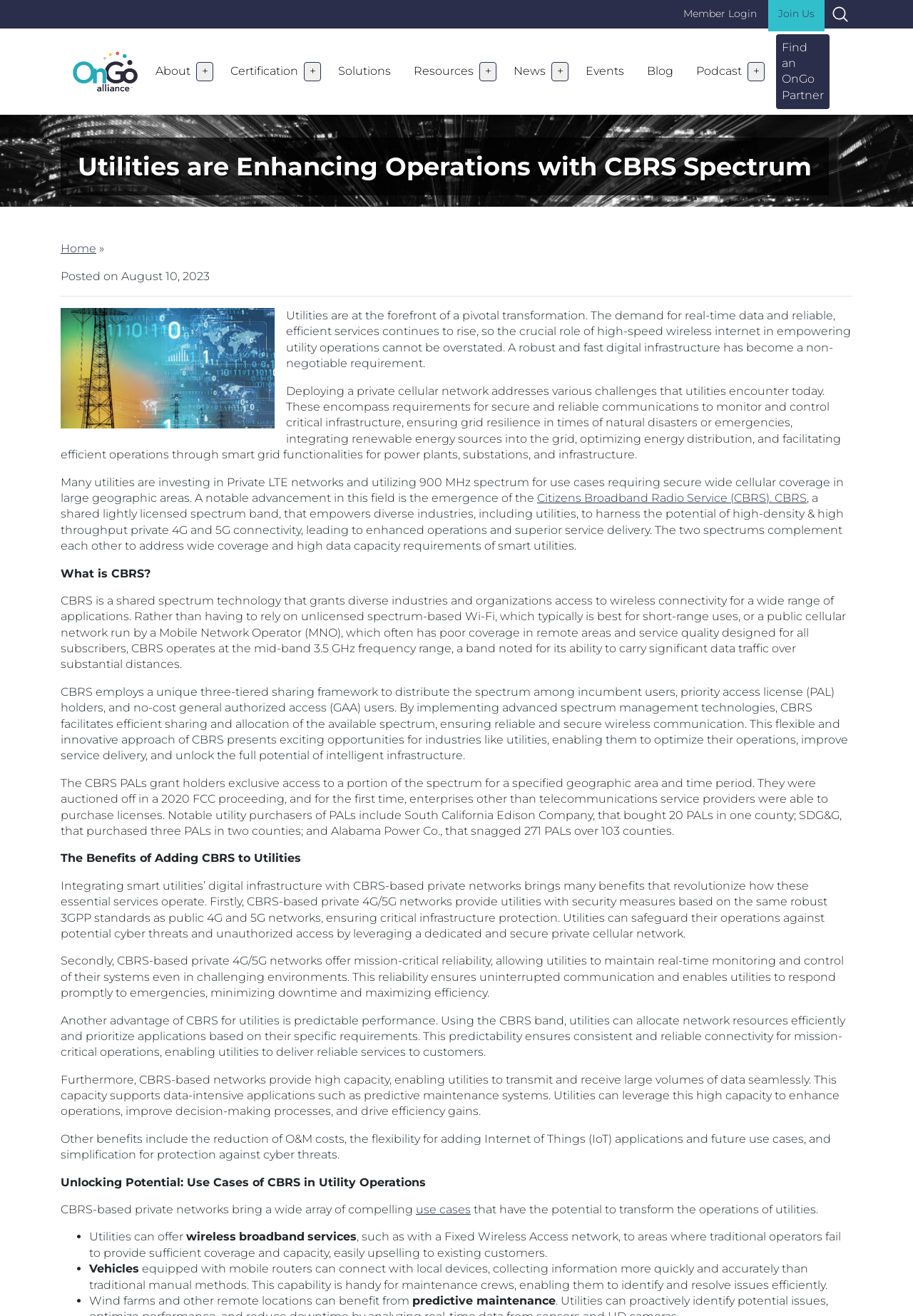Identify the bounding box coordinates of the region I need to click to complete this instruction: "Click About".

[0.164, 0.044, 0.215, 0.065]